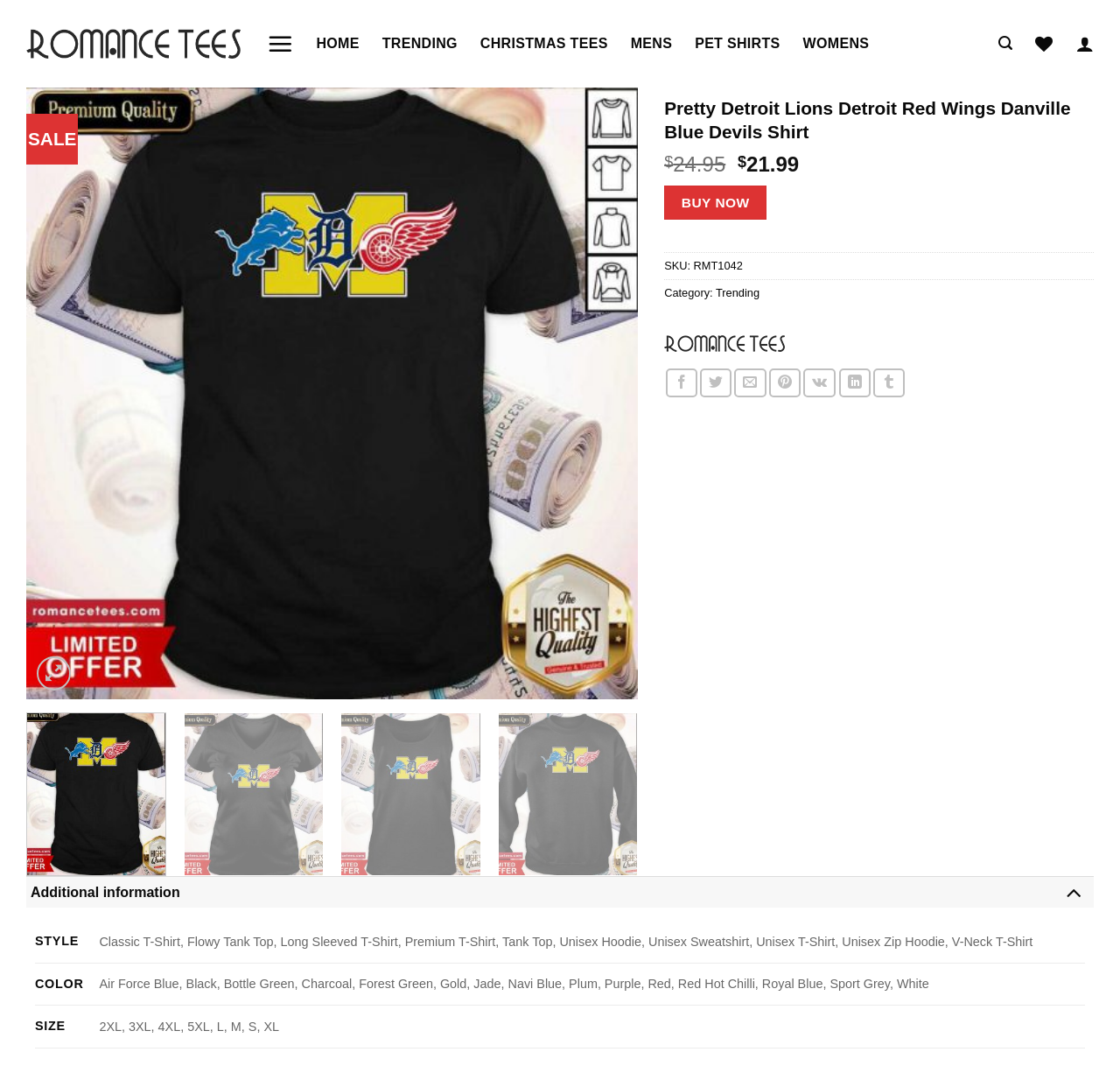Identify the bounding box coordinates of the area you need to click to perform the following instruction: "Click on the 'Previous' button".

[0.04, 0.31, 0.068, 0.424]